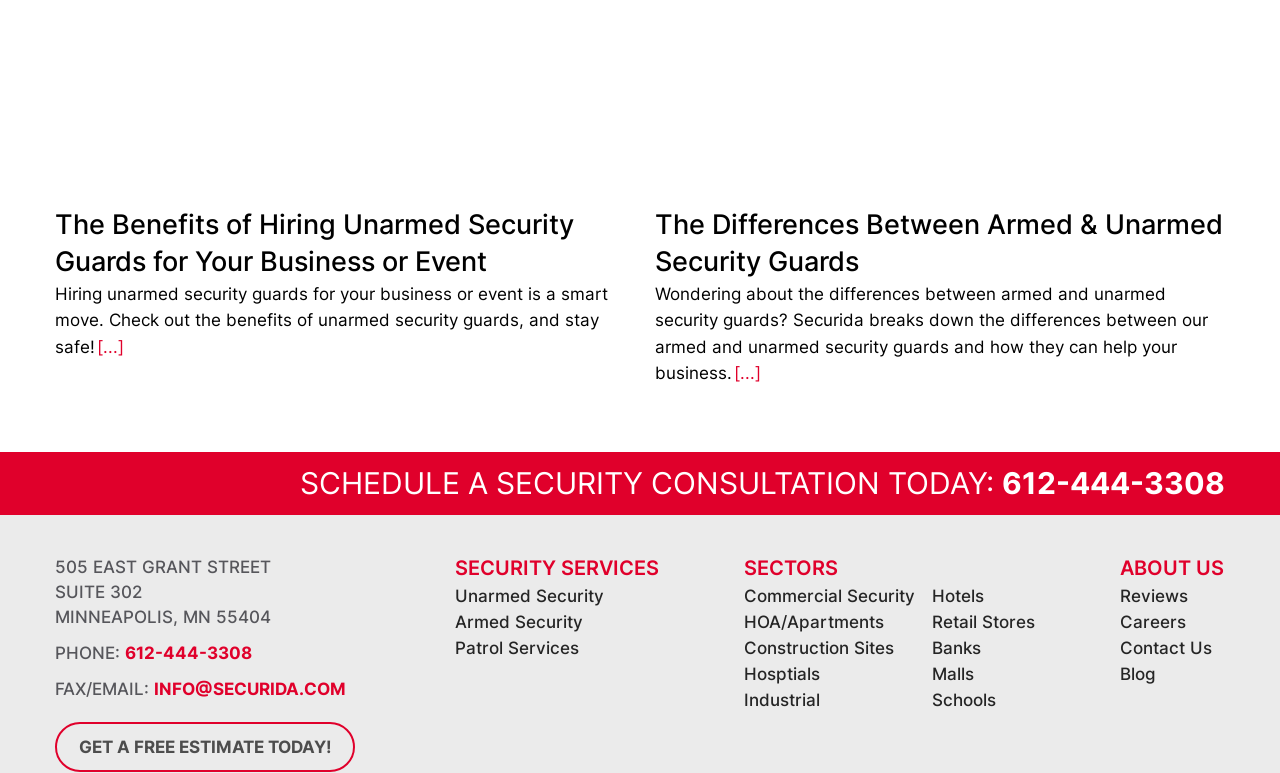What is the benefit of hiring unarmed security guards?
Can you provide a detailed and comprehensive answer to the question?

The webpage mentions that hiring unarmed security guards for your business or event is a smart move, and it will help you stay safe. This implies that the benefit of hiring unarmed security guards is to ensure safety.